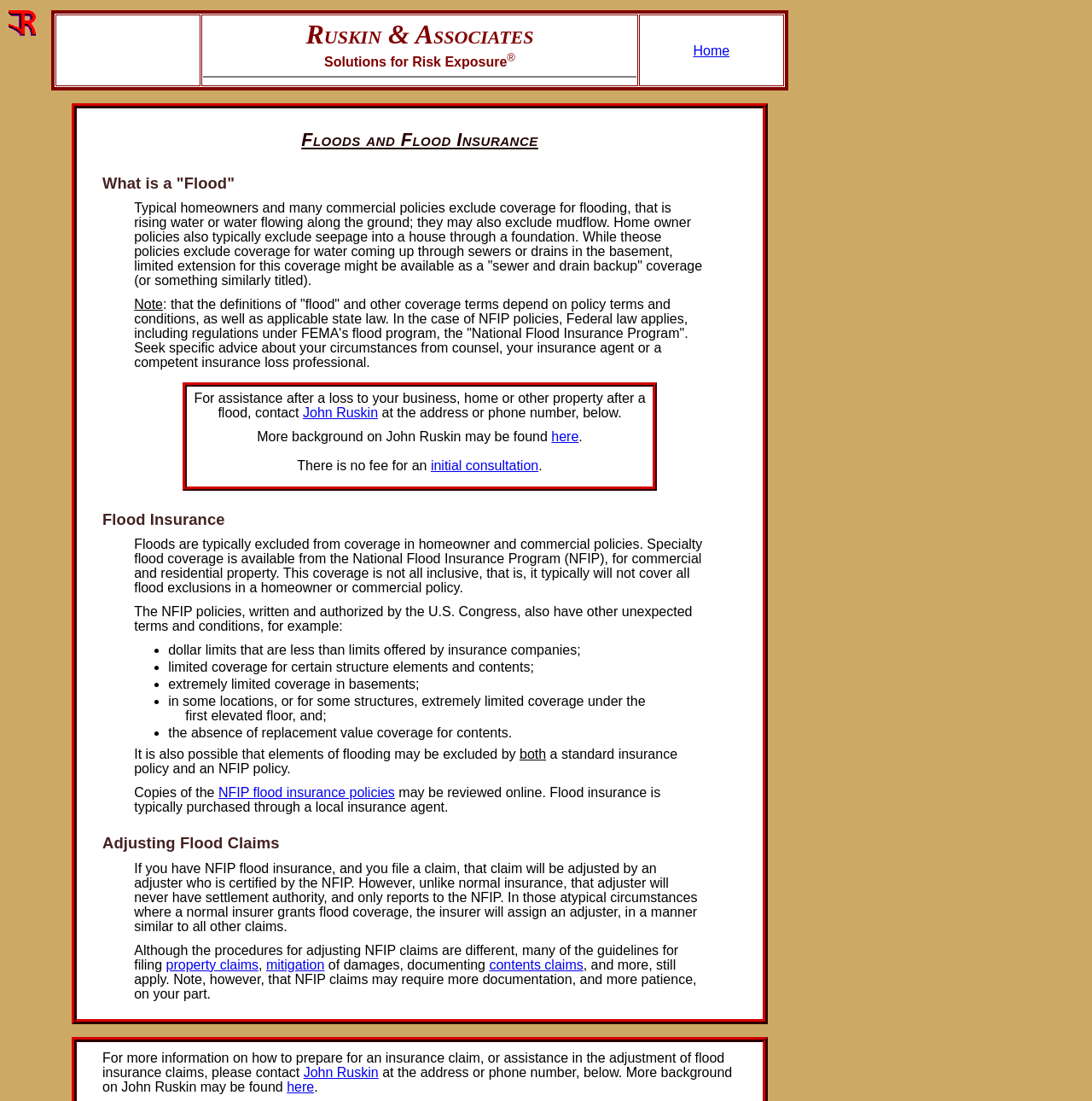Please specify the bounding box coordinates of the area that should be clicked to accomplish the following instruction: "Learn more about initial consultation". The coordinates should consist of four float numbers between 0 and 1, i.e., [left, top, right, bottom].

[0.394, 0.416, 0.493, 0.429]